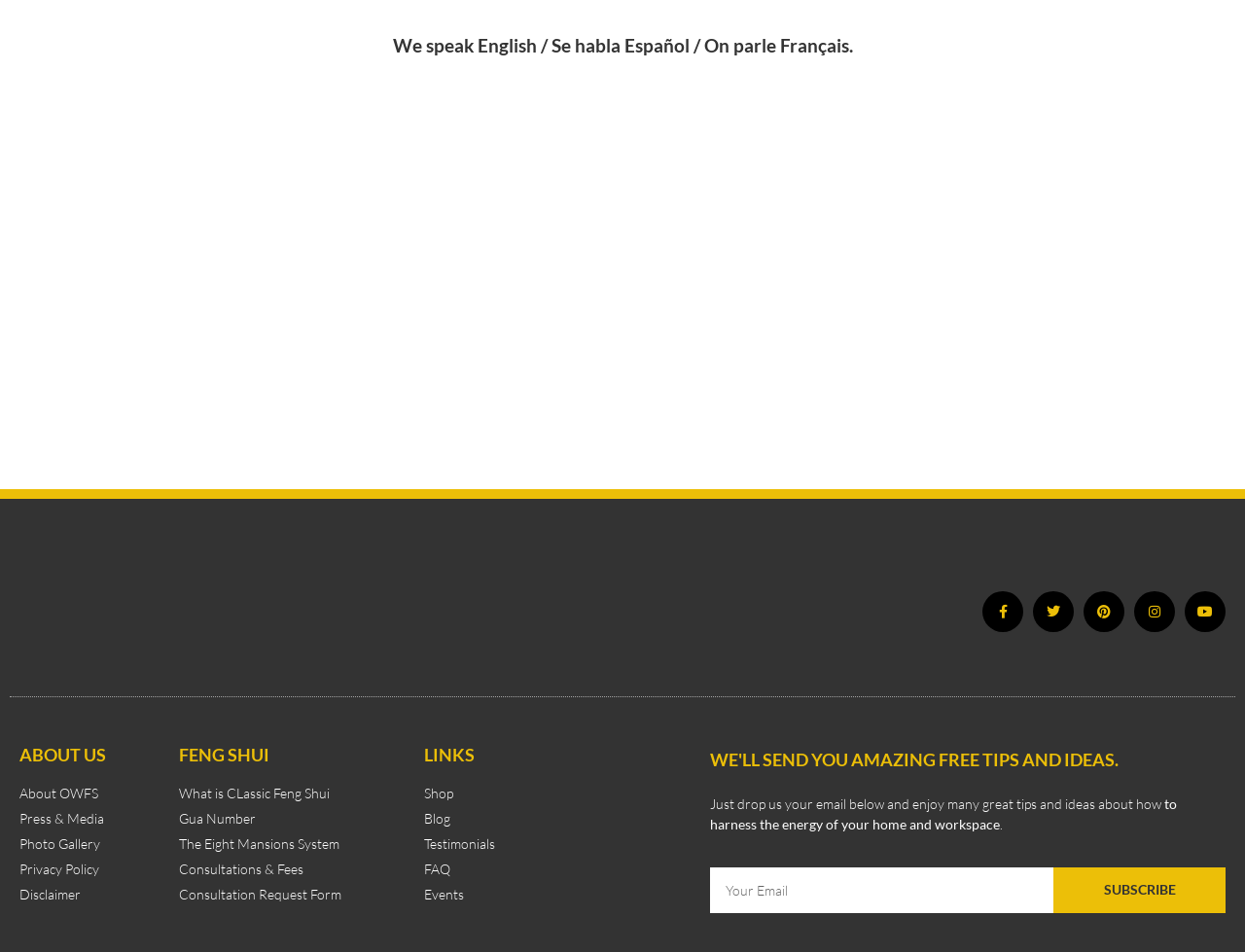Provide the bounding box coordinates of the UI element that matches the description: "What is CLassic Feng Shui".

[0.144, 0.822, 0.325, 0.843]